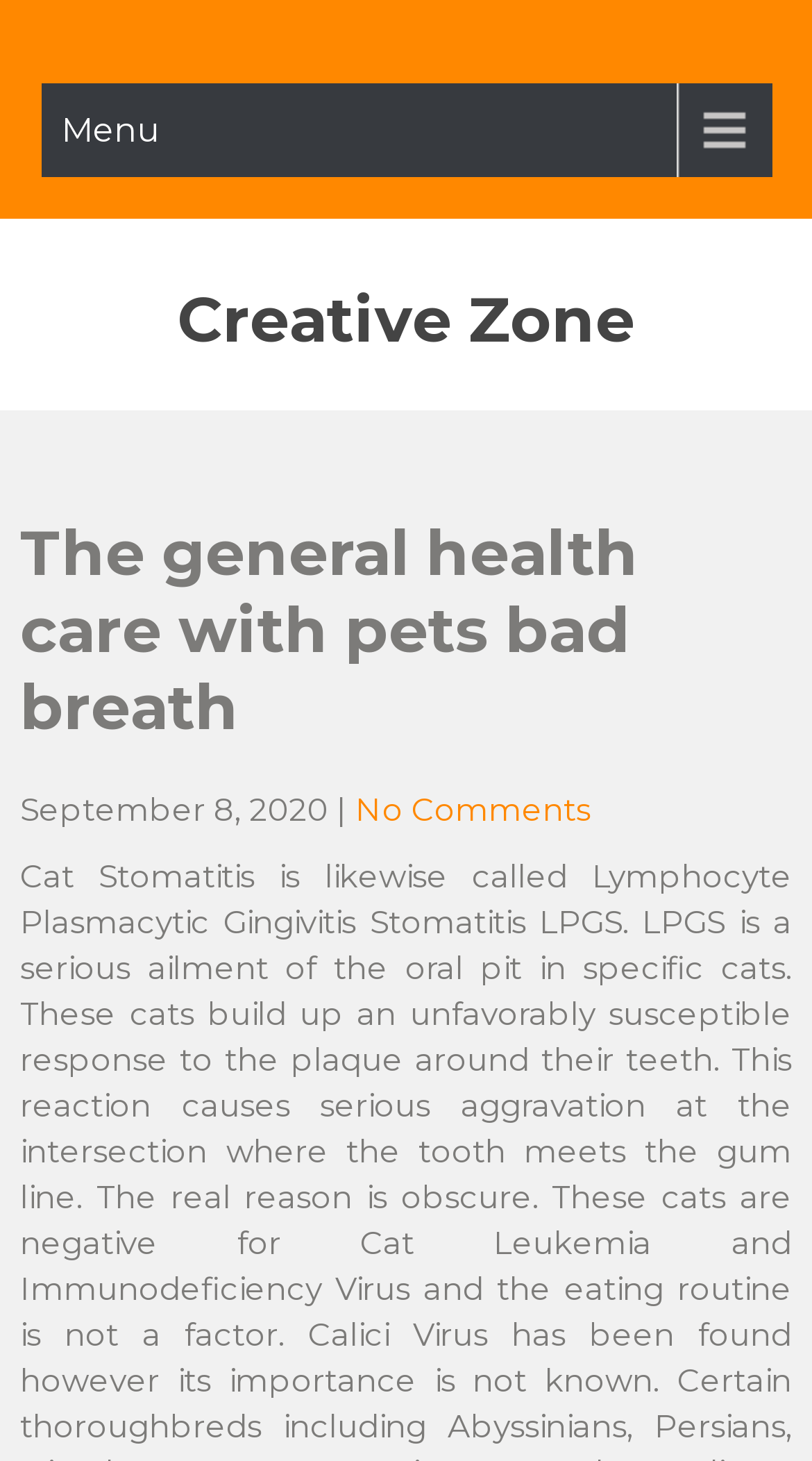Please give a succinct answer to the question in one word or phrase:
What is the purpose of the 'Menu' link?

Navigation